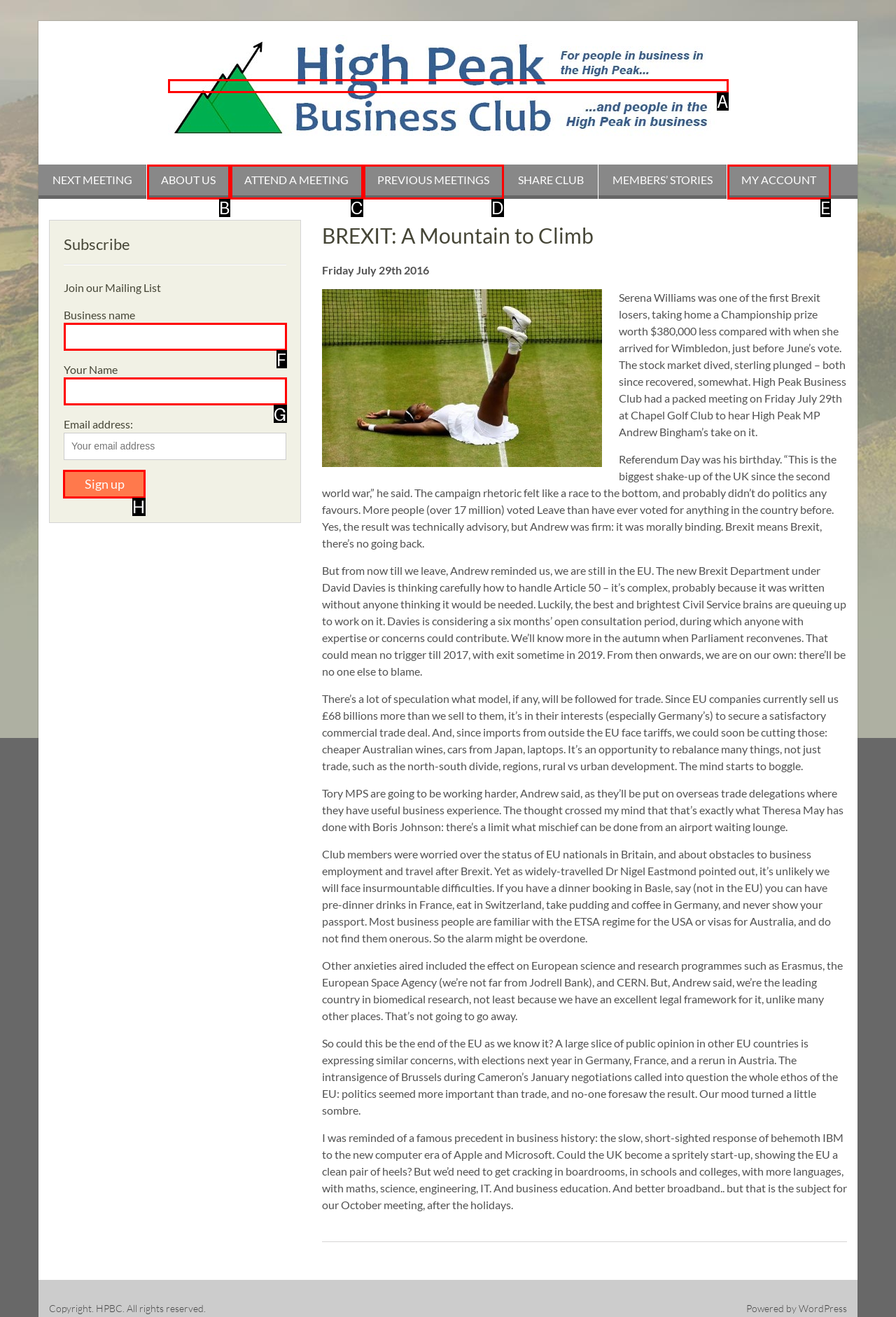Determine which UI element I need to click to achieve the following task: Click on 'Sign up' Provide your answer as the letter of the selected option.

H